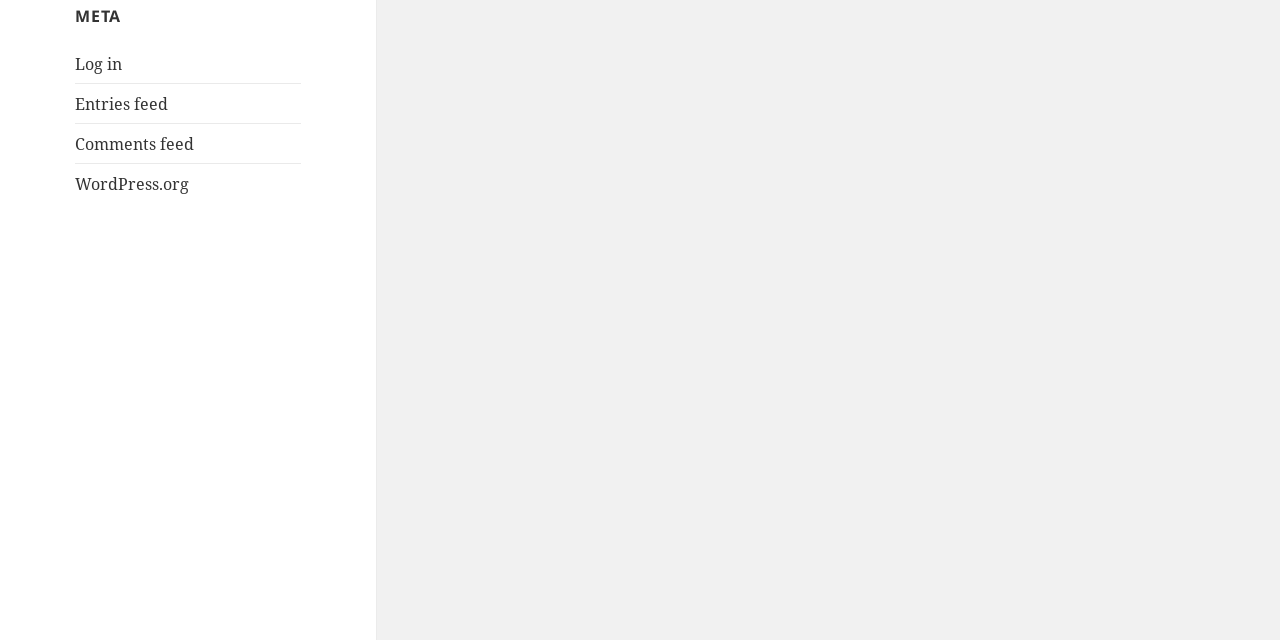Provide the bounding box coordinates of the HTML element described by the text: "WordPress.org".

[0.059, 0.27, 0.148, 0.304]